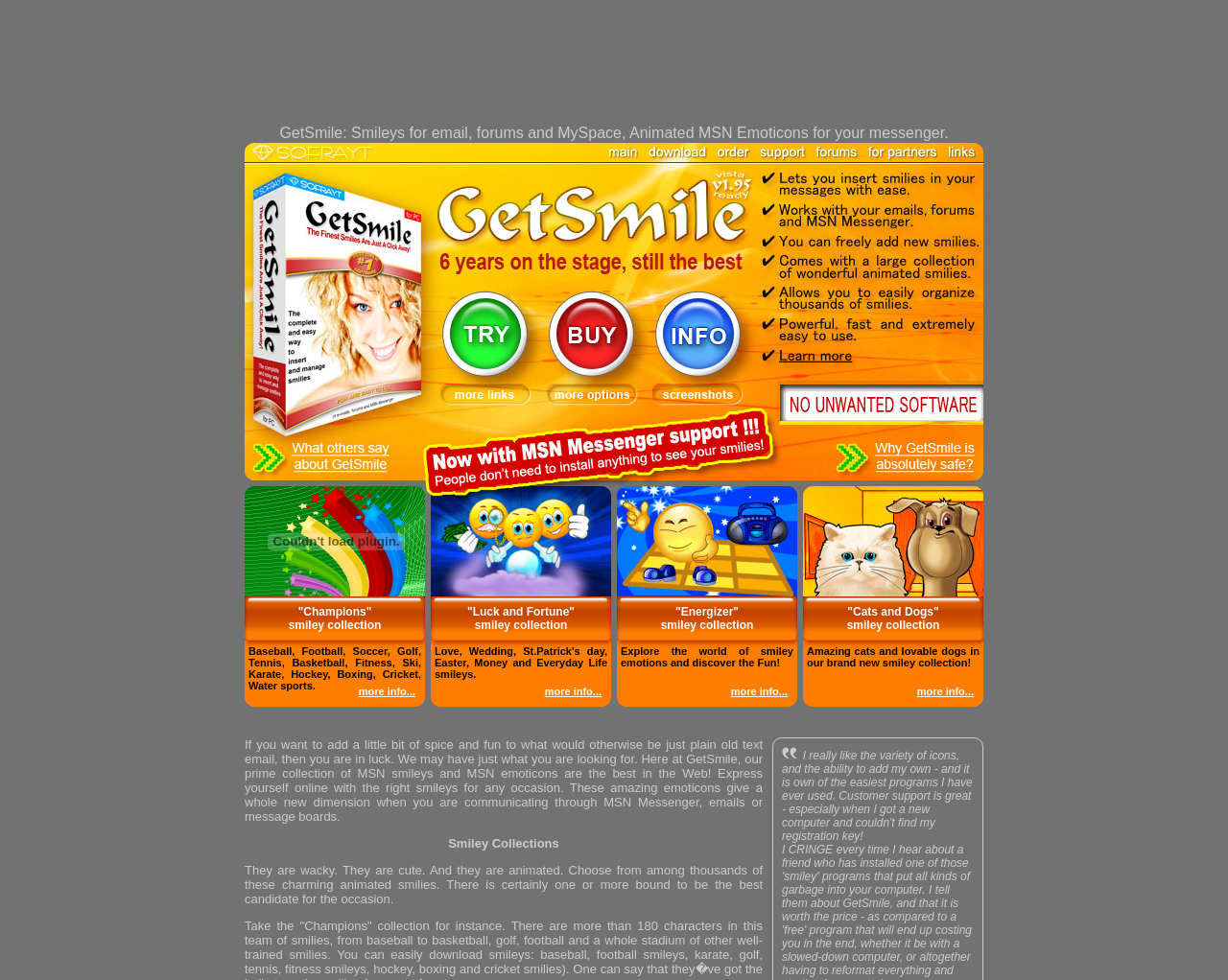Give a complete and precise description of the webpage's appearance.

The webpage is about GetSmile, a platform that offers smileys and MSN emoticons for download. The page is divided into several sections, each with its own set of images and text.

At the top, there is a navigation bar with three sections: "GetSmile: Smileys for email, forums and MySpace, Animated MSN Emoticons for your messenger", "MSN Smileys", and "Smiley website navigation bar". Below this, there is a section with three columns, each containing images and text. The left column has an image of a box full of smileys, with text "Box full of smileys MSN smilies MSN Emoticons". The middle column has an image of GetSmile software, with text "GetSmile - the best software for MSN emoticons and smileys Smiley program for you Now with MSN Messenger support". The right column has an image of a person inserting smileys into a message, with text "Lets you insert smileys in your MSN messages Works with your emails, forums and MSN Messenger You can freely add new smileys Say NO to software companies that lie and mislead you MSN Smileys and Emoticons".

Below this section, there is a call-to-action button "smileys download" with an image of a smiling face. Clicking on this button will take the user to a page where they can download a collection of smileys. The collection includes animated smileys, fine smiley packs, and thousands of MSN emoticons. The page also mentions that more smileys are coming soon and that the software allows users to easily organize thousands of emoticons.

Further down the page, there are several sections showcasing different smiley collections, including "Champions" smiley collection, "Luck and Fortune" smiley collection, "Energizer" smiley collection, and "Cats and Dogs" smiley collection. Each section has images and text describing the collection, with links to more information.

Overall, the webpage is promoting GetSmile as a platform for downloading and using smileys and MSN emoticons, with a focus on the variety of collections available and the ease of use of the software.